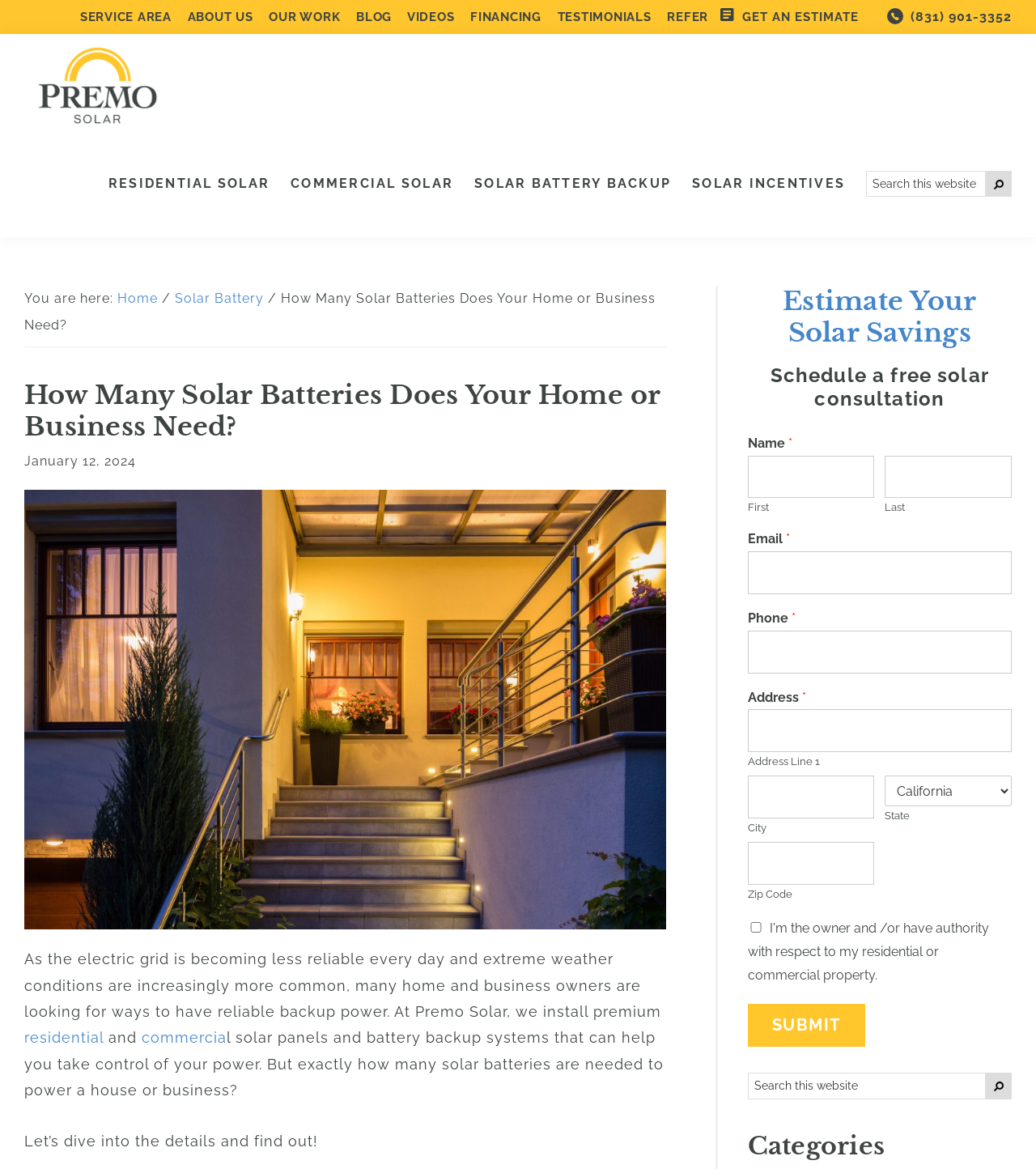Specify the bounding box coordinates of the element's region that should be clicked to achieve the following instruction: "Click on the 'SERVICE AREA' link". The bounding box coordinates consist of four float numbers between 0 and 1, in the format [left, top, right, bottom].

[0.077, 0.008, 0.165, 0.021]